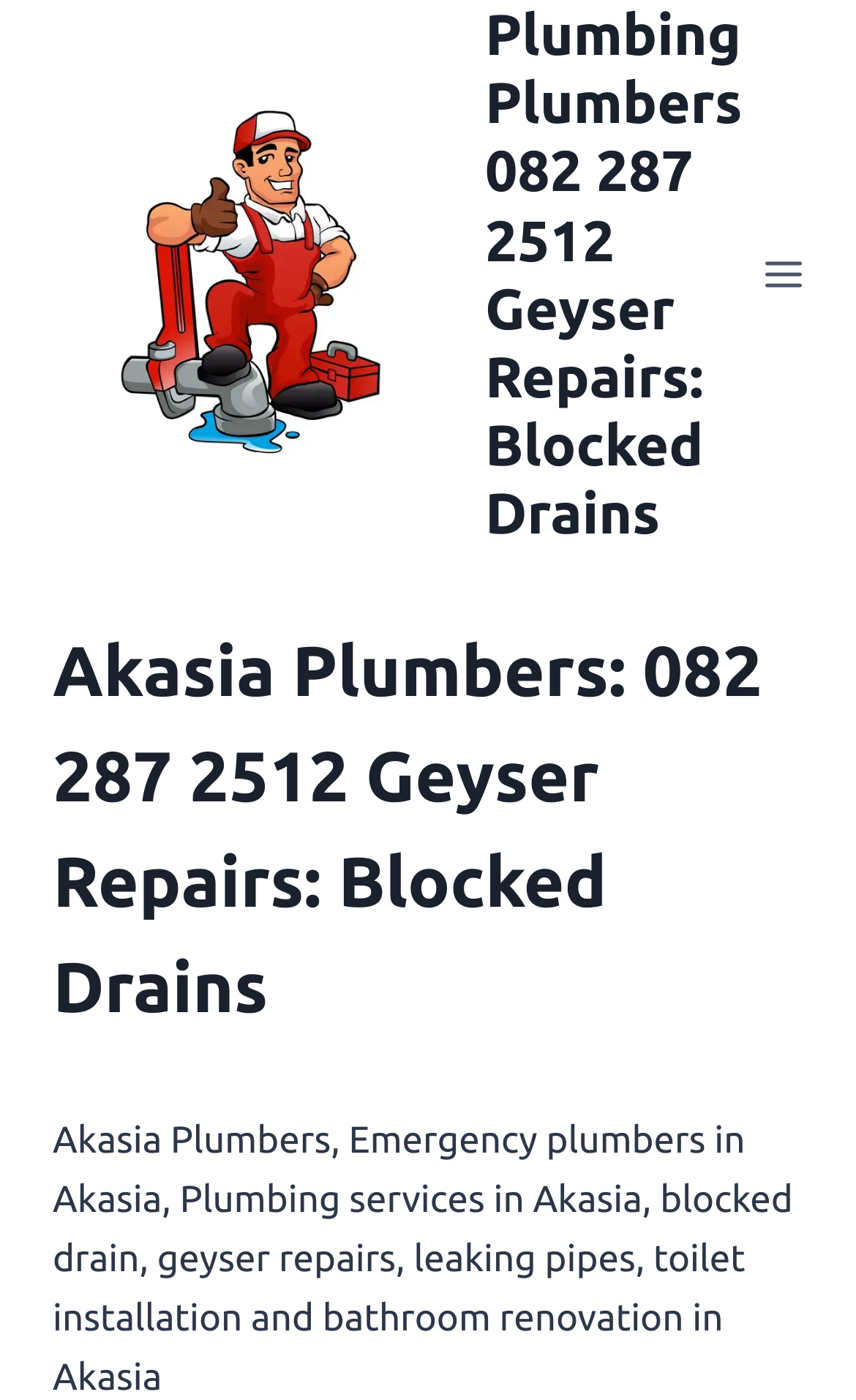Using the format (top-left x, top-left y, bottom-right x, bottom-right y), and given the element description, identify the bounding box coordinates within the screenshot: Toggle Menu

[0.867, 0.171, 0.961, 0.22]